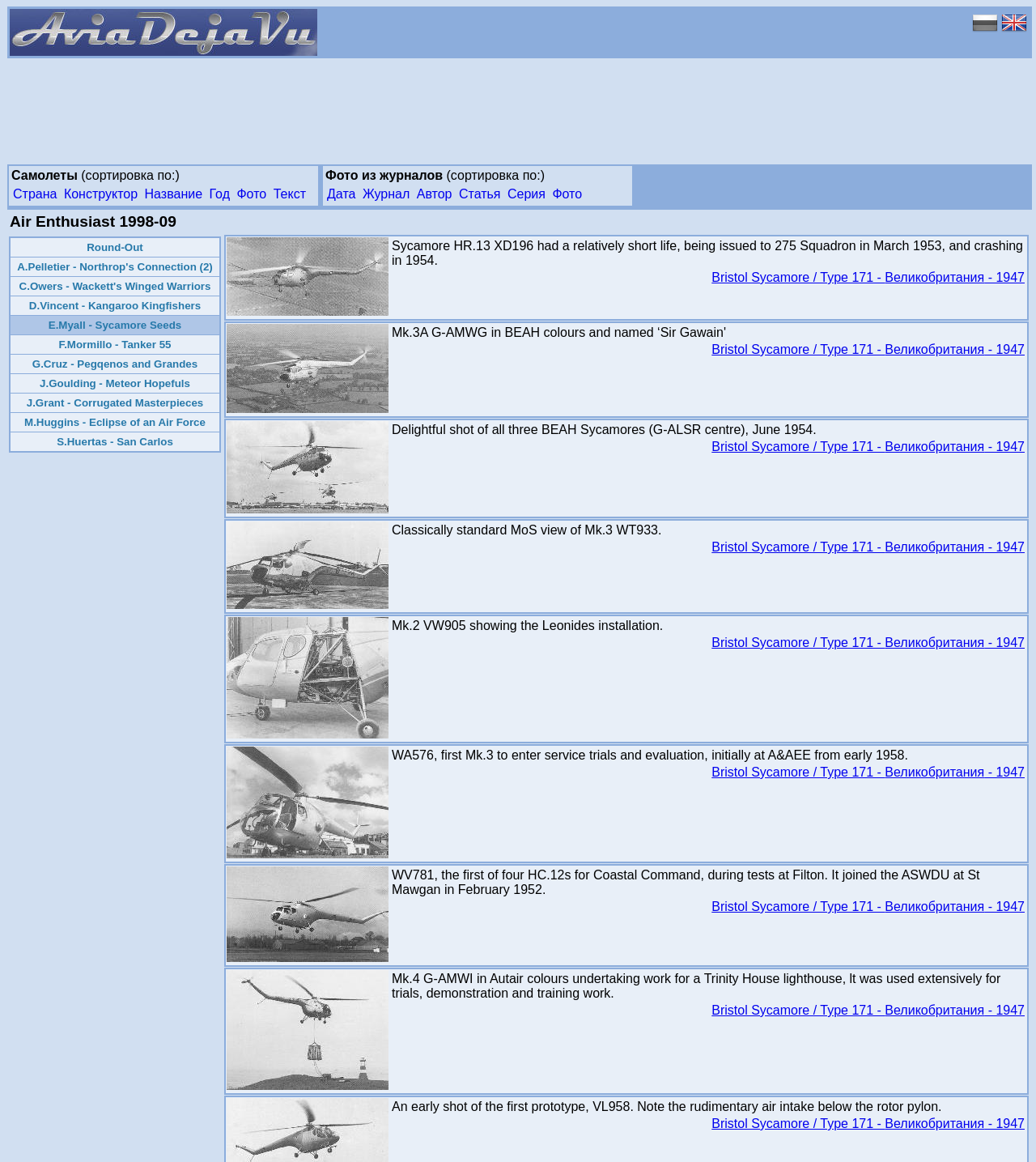How are the articles organized on the webpage?
Using the image, give a concise answer in the form of a single word or short phrase.

By category